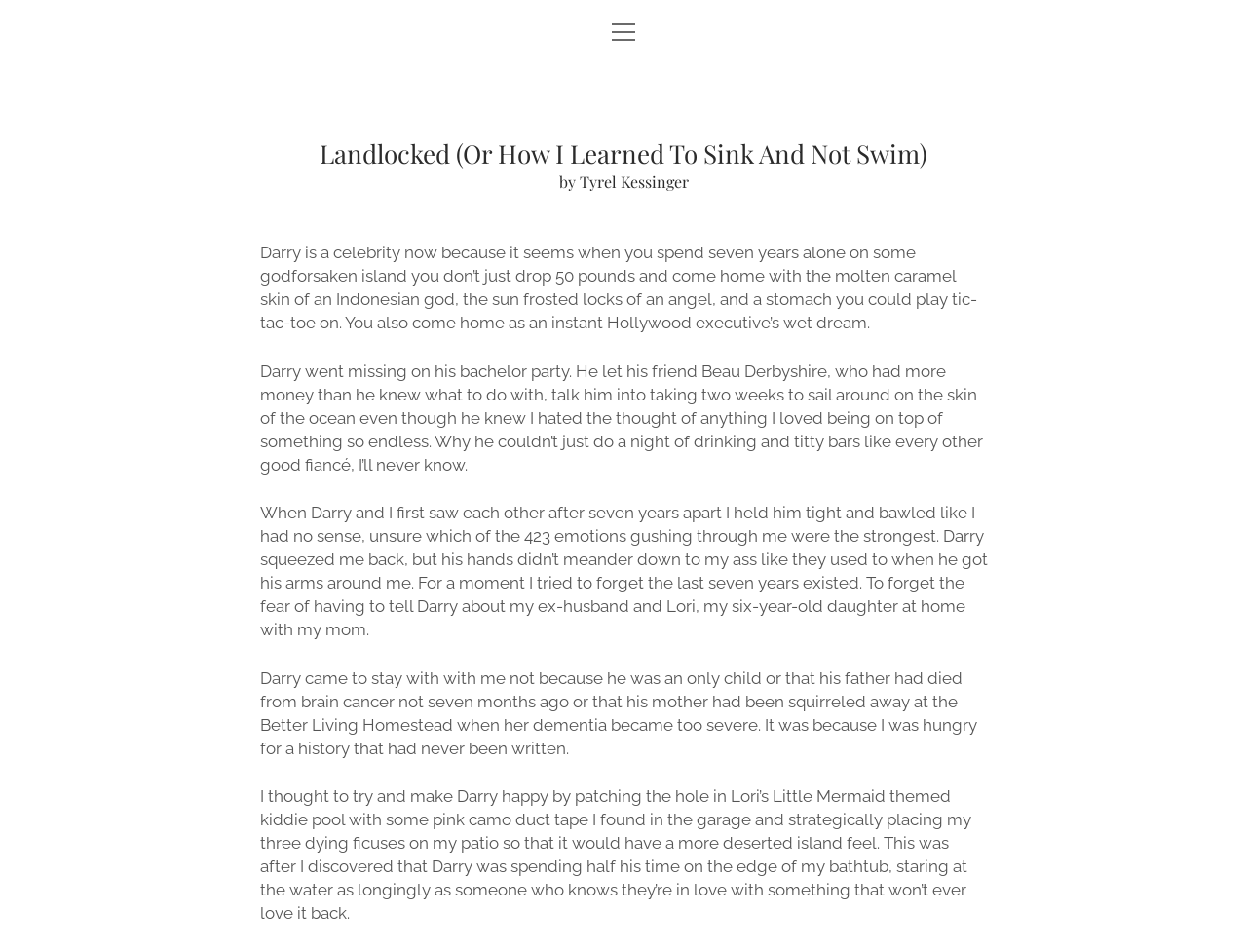Specify the bounding box coordinates of the area to click in order to execute this command: 'Open the menu'. The coordinates should consist of four float numbers ranging from 0 to 1, and should be formatted as [left, top, right, bottom].

[0.491, 0.025, 0.509, 0.046]